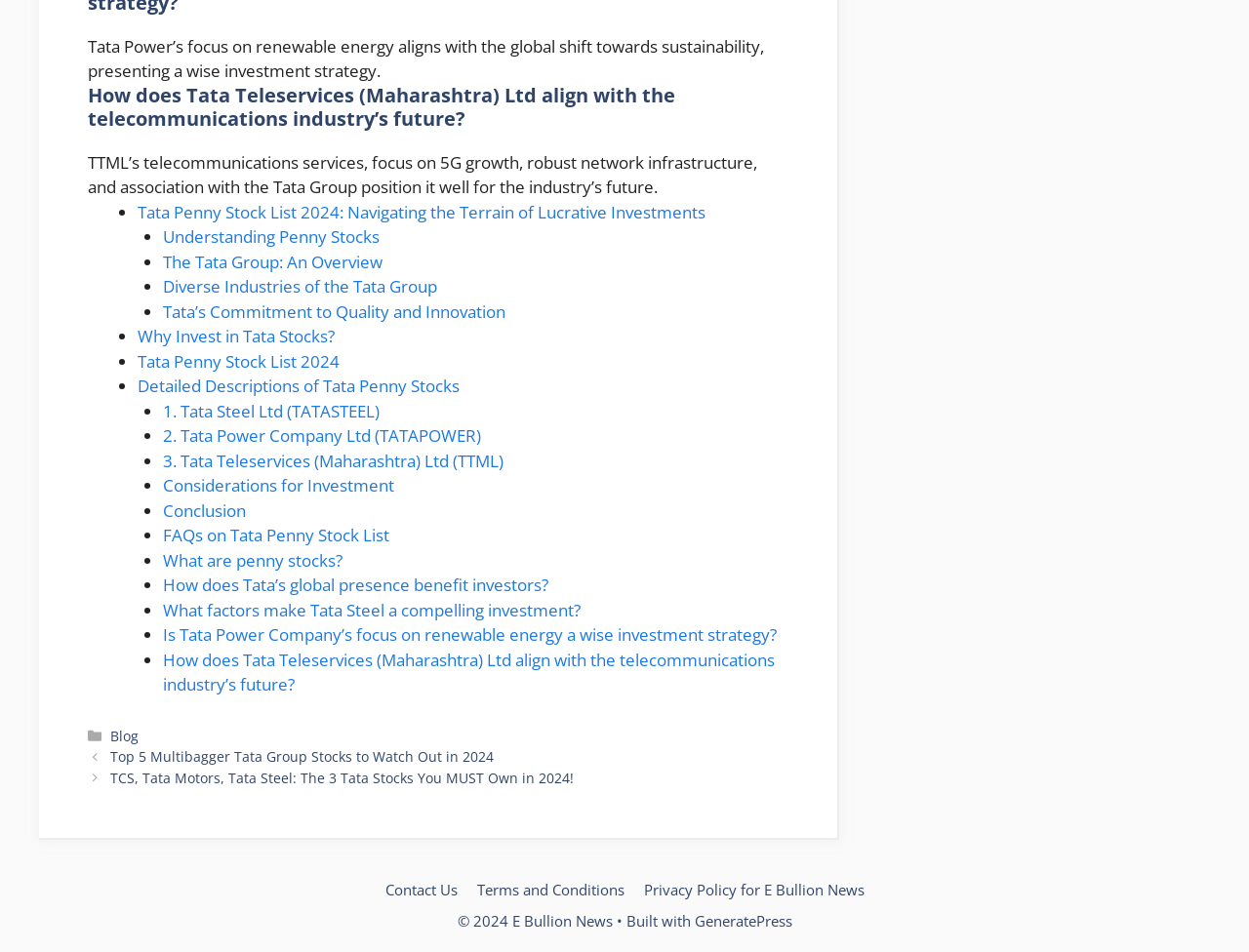Please examine the image and provide a detailed answer to the question: What is the name of the company associated with 5G growth?

From the StaticText element with the text 'TTML’s telecommunications services, focus on 5G growth, robust network infrastructure, and association with the Tata Group position it well for the industry’s future.', we can determine that the company associated with 5G growth is TTML.